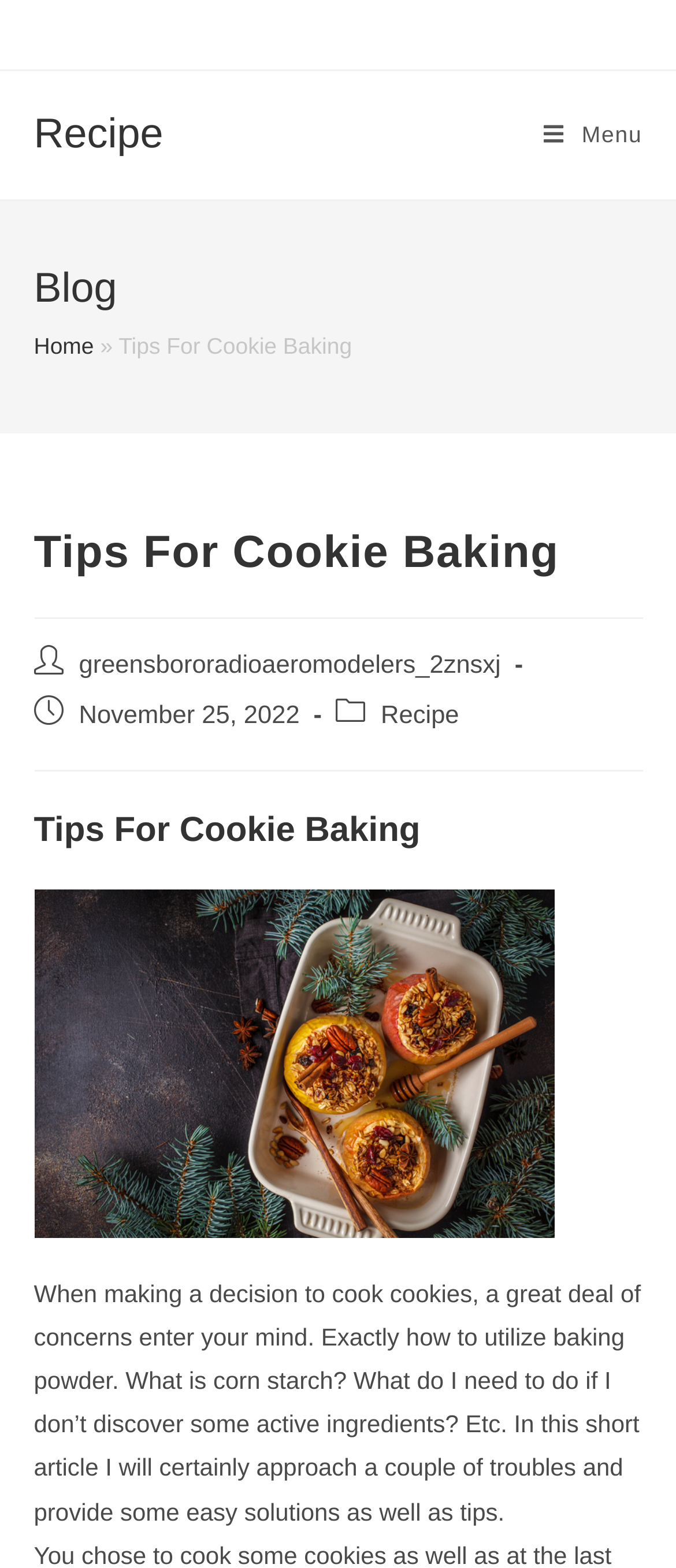What is the purpose of the article?
Please provide a comprehensive answer to the question based on the webpage screenshot.

I found the answer by reading the introductory paragraph, which states that the article will approach a few troubles and provide some easy solutions and tips.